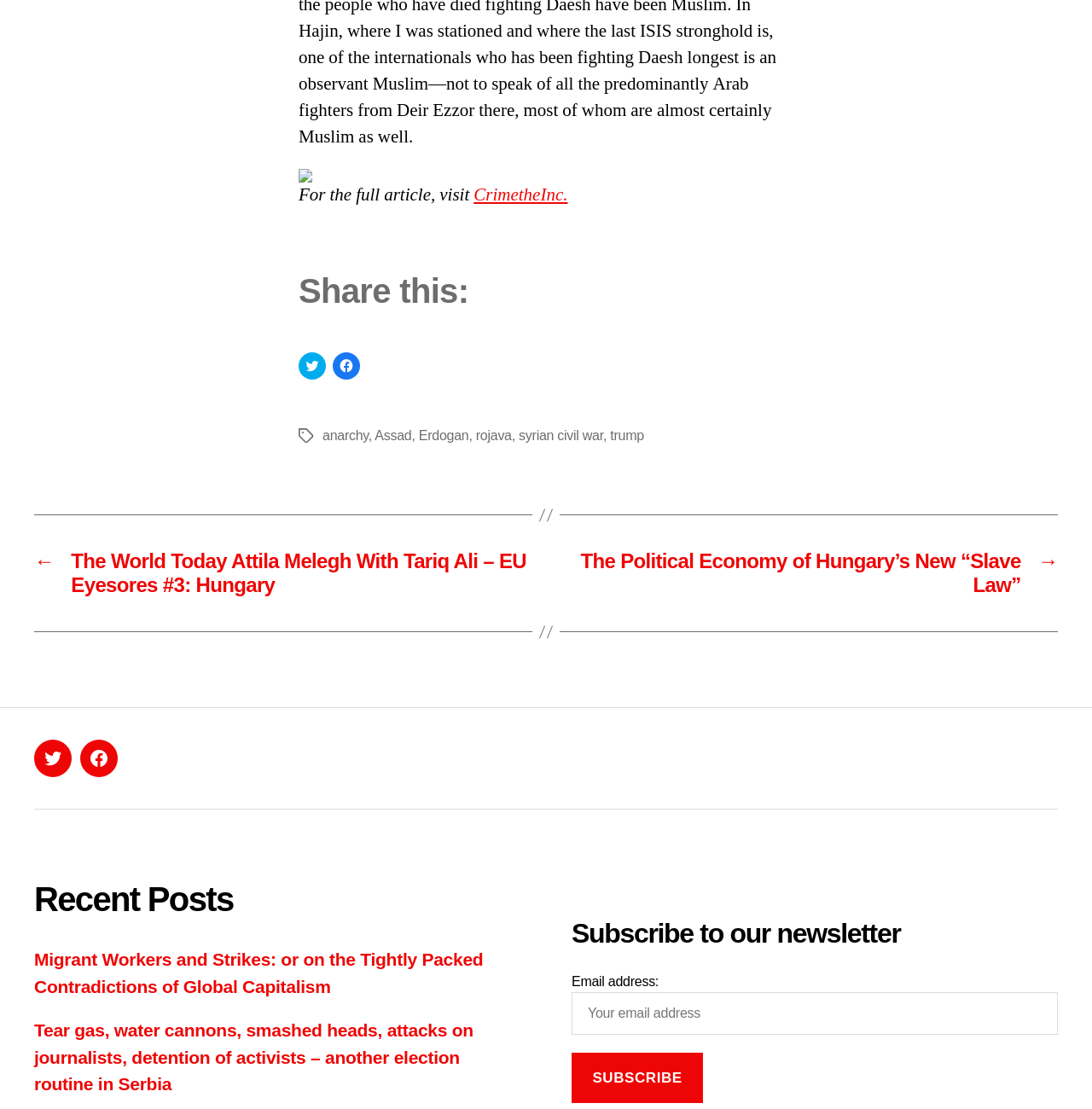Please find the bounding box for the UI element described by: "Defense of Appeals".

None